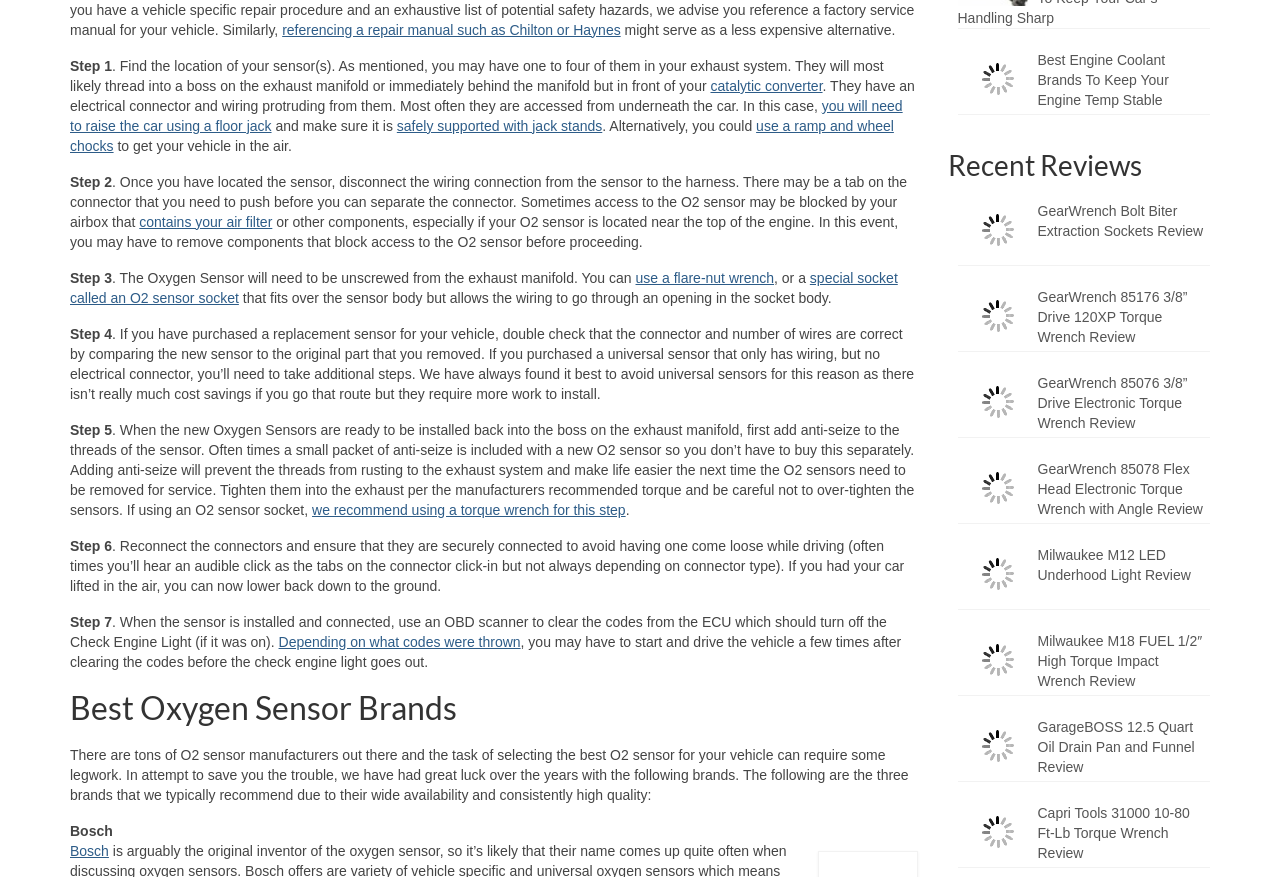Respond with a single word or phrase to the following question:
What is the purpose of Step 1?

Find the location of your sensor(s)